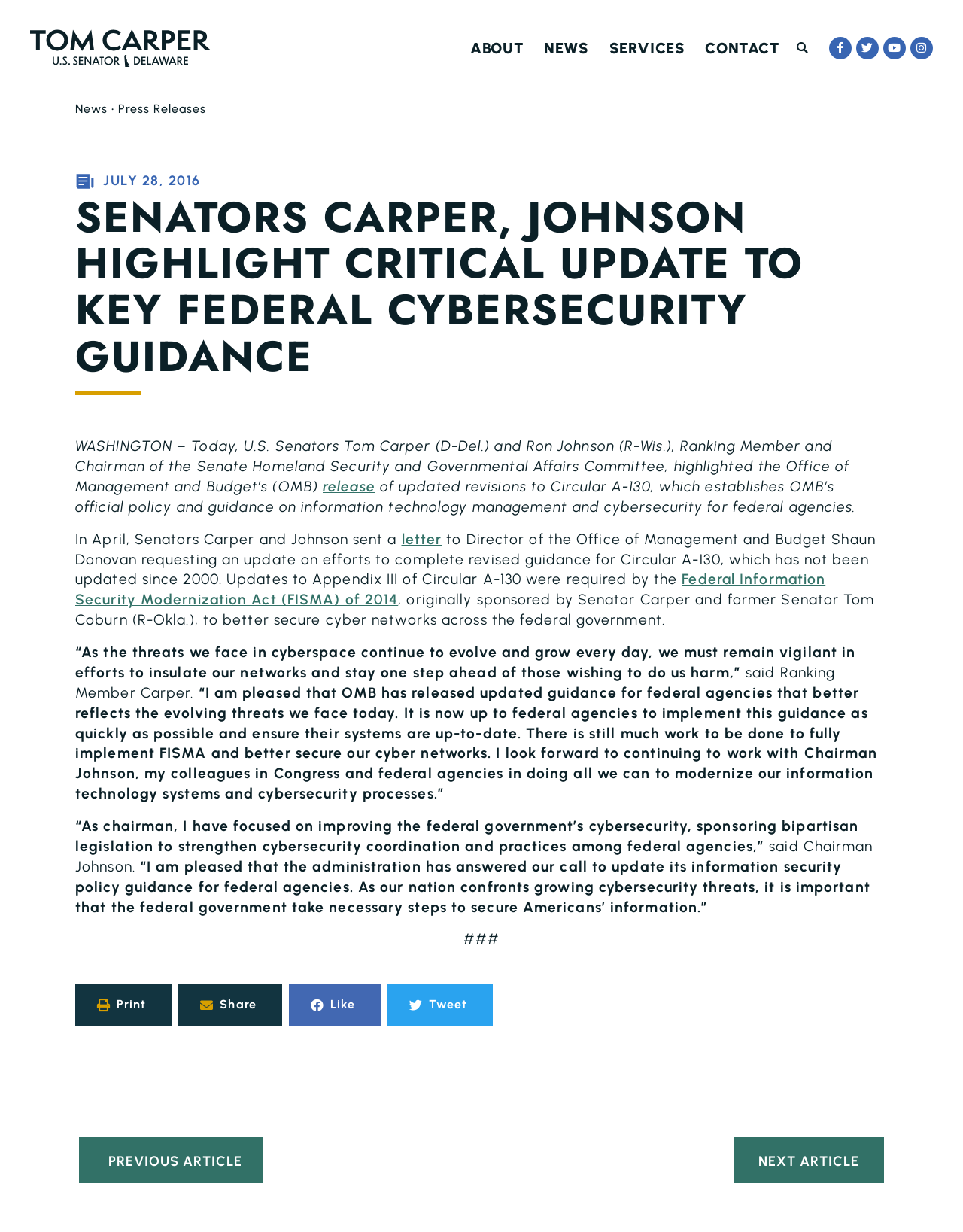Answer the question in one word or a short phrase:
What is the name of the act mentioned in the article?

Federal Information Security Modernization Act (FISMA) of 2014